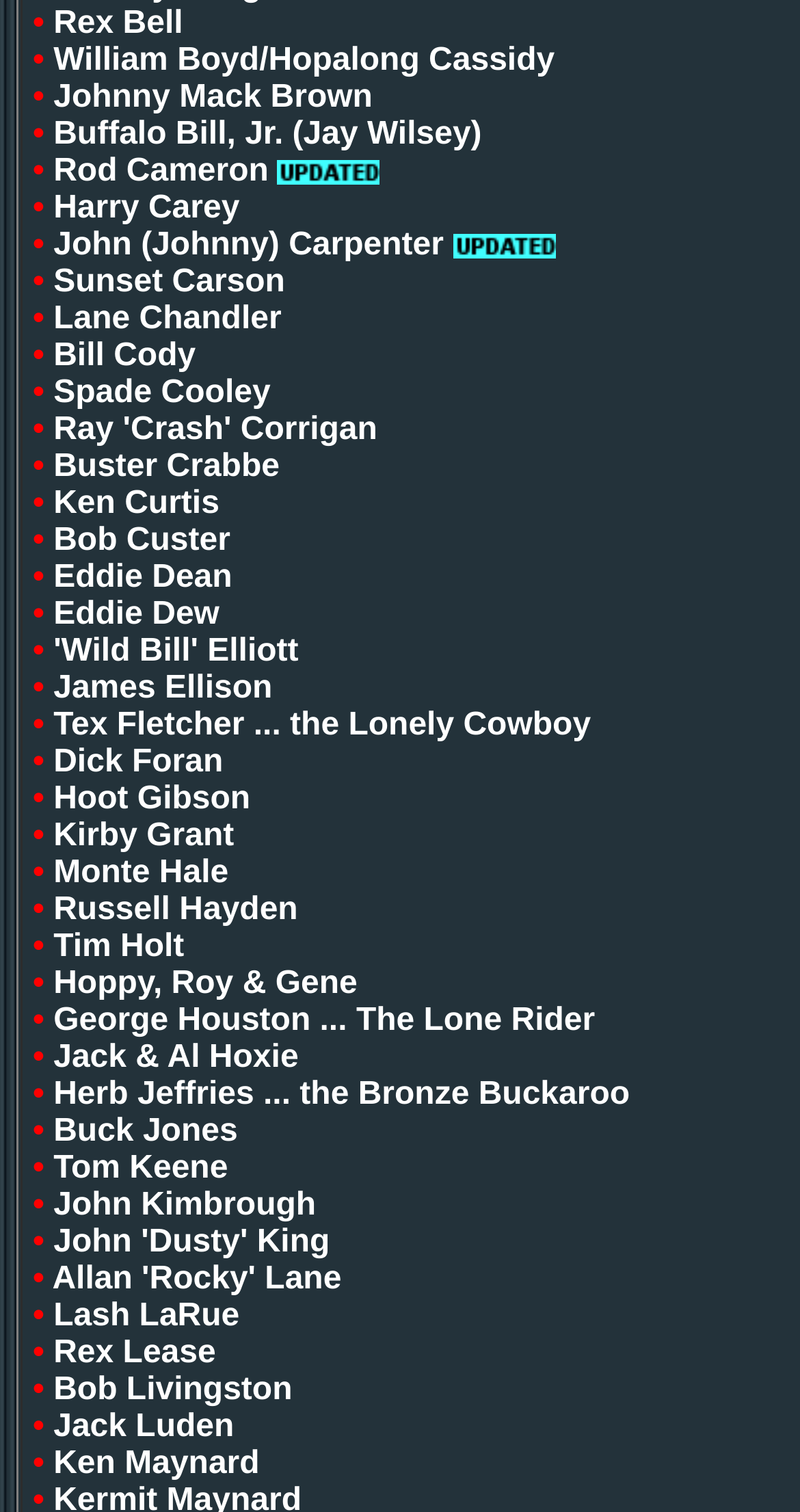What is the name of the cowboy listed after 'Buffalo Bill, Jr. (Jay Wilsey)'?
Please analyze the image and answer the question with as much detail as possible.

By examining the list of links, we can see that 'Rod Cameron' is listed immediately after 'Buffalo Bill, Jr. (Jay Wilsey)'.